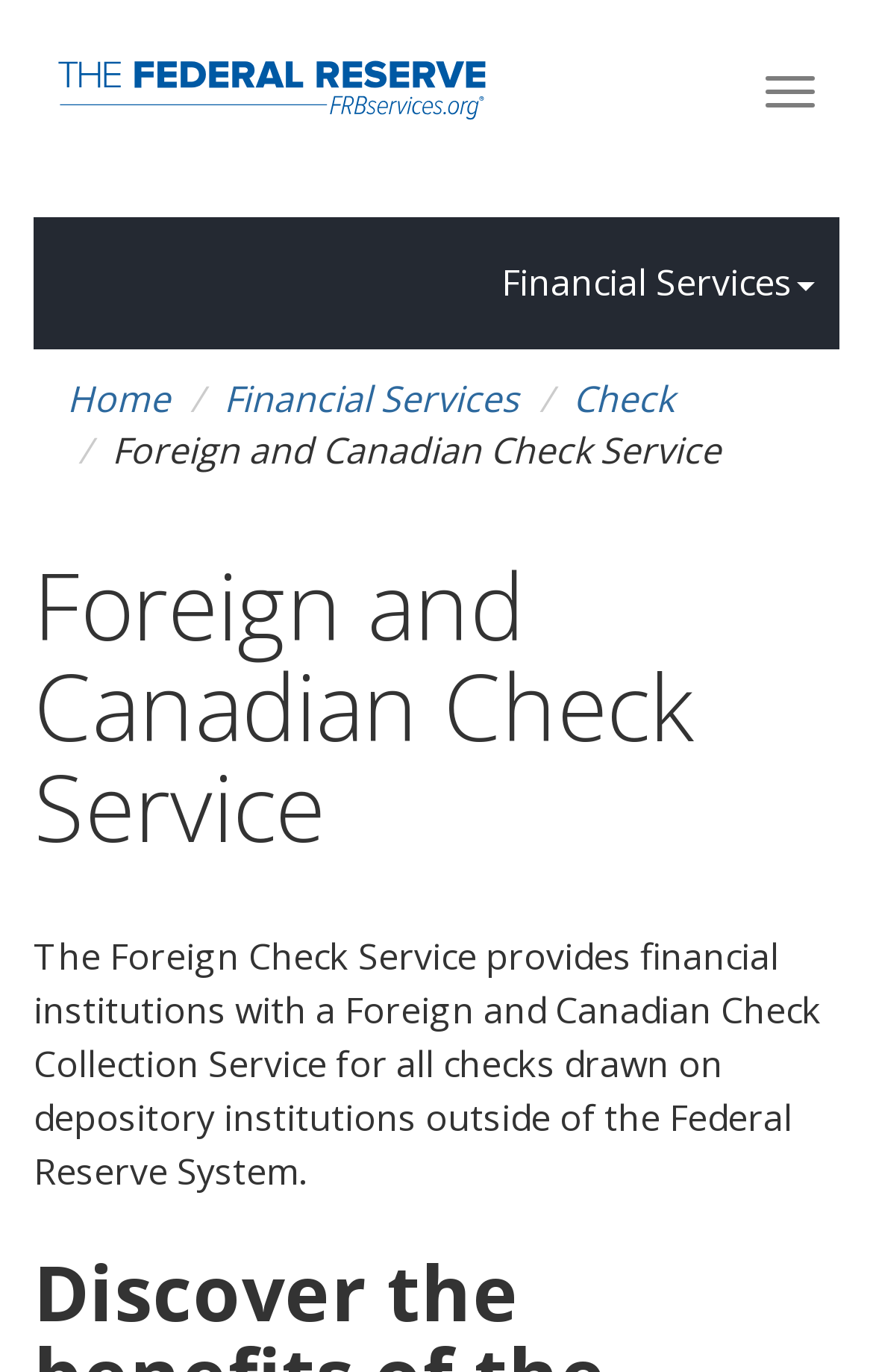Refer to the image and provide an in-depth answer to the question: 
What is the scope of the check collection service?

The webpage explains that the service is for 'all checks drawn on depository institutions outside of the Federal Reserve System'. This indicates that the scope of the check collection service is for checks drawn on institutions outside of the Federal Reserve System.